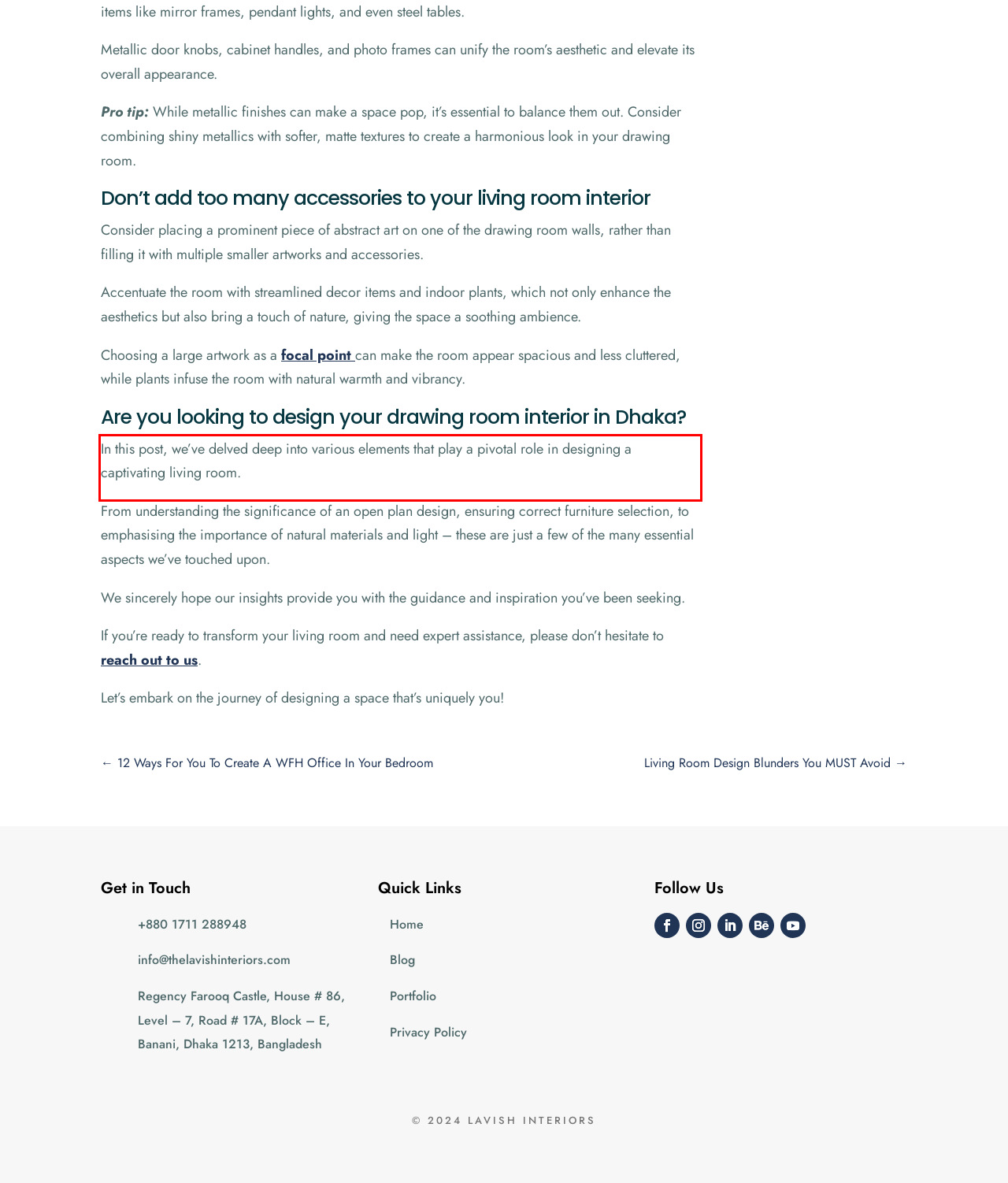Extract and provide the text found inside the red rectangle in the screenshot of the webpage.

In this post, we’ve delved deep into various elements that play a pivotal role in designing a captivating living room.